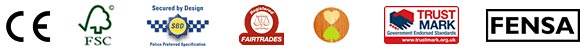What is the purpose of the FSC certification?
Look at the webpage screenshot and answer the question with a detailed explanation.

The FSC certification is a logo visible in the image, which ensures that Premier Windows Ltd.'s products come from responsibly managed forests, highlighting the company's commitment to environmental sustainability and responsible sourcing.